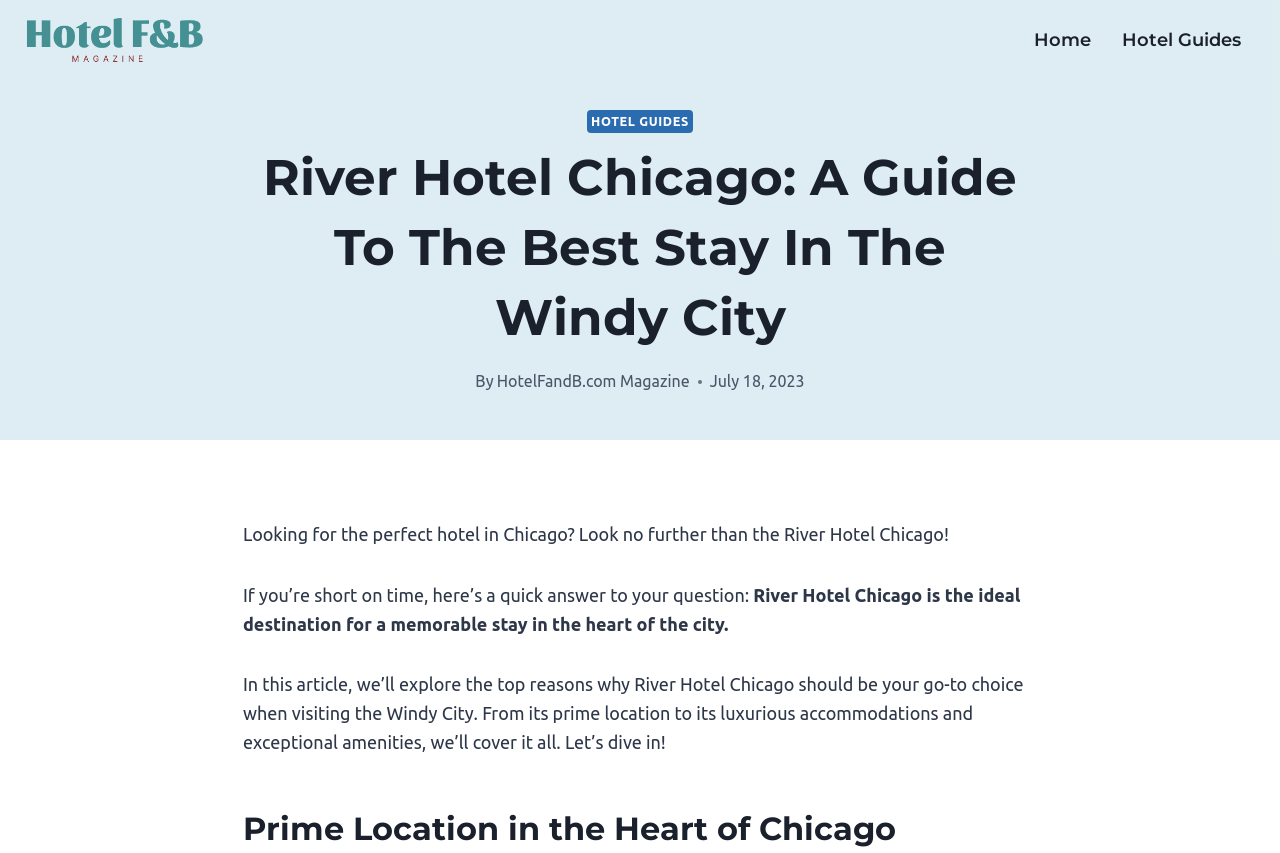Create a detailed narrative of the webpage’s visual and textual elements.

The webpage is about the River Hotel Chicago, a guide to the best stay in the Windy City. At the top left, there is a link to "Hotel F & B" accompanied by a cropped hotel logo image. On the top right, there is a primary navigation menu with two links: "Home" and "Hotel Guides". 

Below the navigation menu, there is a prominent link to "HOTEL GUIDES" in the middle of the page. The main heading "River Hotel Chicago: A Guide To The Best Stay In The Windy City" is located above the middle of the page. 

To the right of the main heading, there is a byline "By" followed by a link to "HotelFandB.com Magazine". Next to the byline, there is a time stamp "July 18, 2023". 

Below the main heading, there are four paragraphs of text. The first paragraph is a brief introduction to the River Hotel Chicago. The second paragraph asks a question and provides a quick answer. The third paragraph describes the hotel as the ideal destination for a memorable stay. The fourth paragraph is a longer introduction to the article, explaining what will be covered. 

Finally, at the bottom of the page, there is a subheading "Prime Location in the Heart of Chicago".